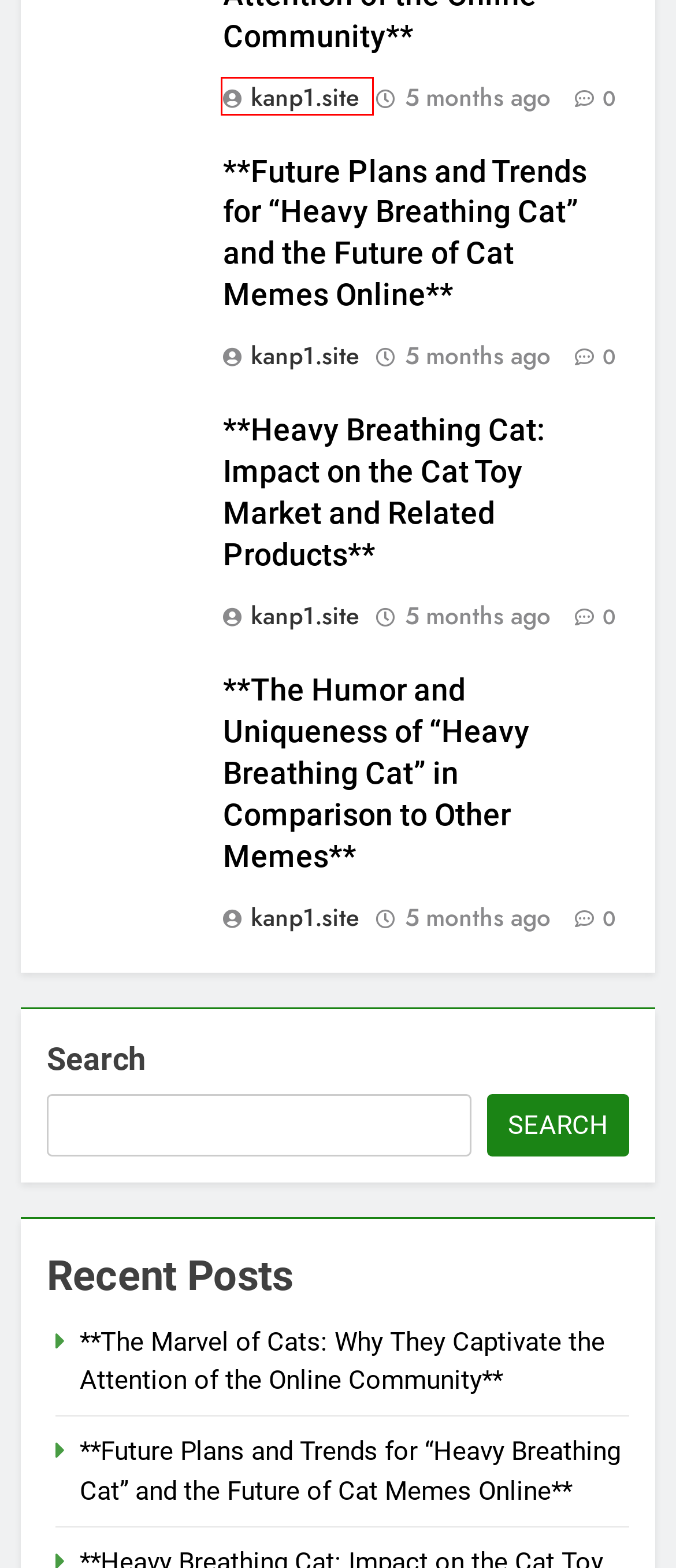You have a screenshot of a webpage with a red bounding box around an element. Select the webpage description that best matches the new webpage after clicking the element within the red bounding box. Here are the descriptions:
A. Free & Premium Clean Design WordPress Themes - Blaze Themes
B. September 2023 - kanp1.site
C. kanp1.site, Author at kanp1.site
D. kanp1.site - Good news about farmers
E. November 2023 - kanp1.site
F. July 2023 - kanp1.site
G. December 2023 - kanp1.site
H. August 2023 - kanp1.site

C